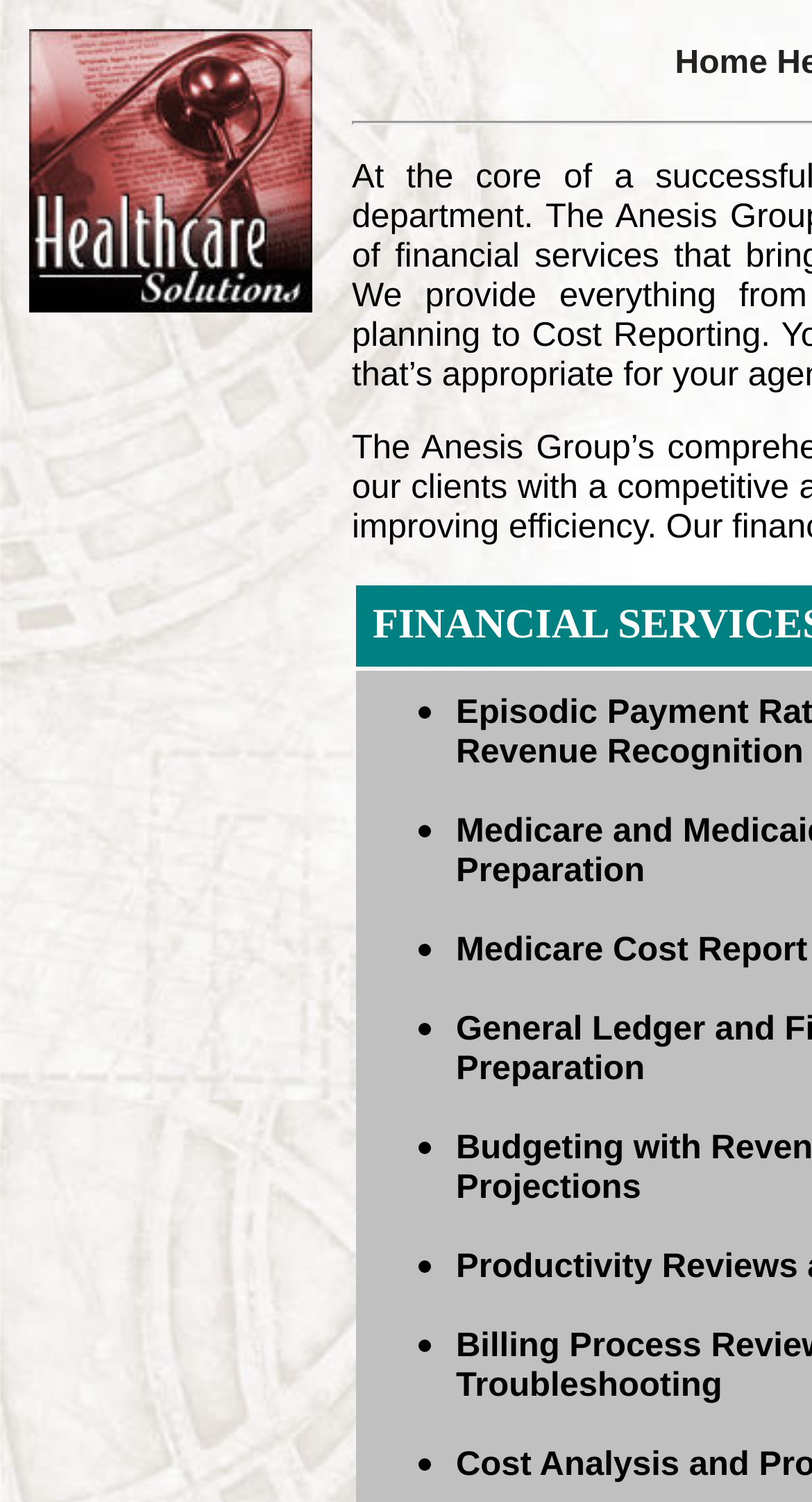Please reply with a single word or brief phrase to the question: 
How many list markers are on the page?

10